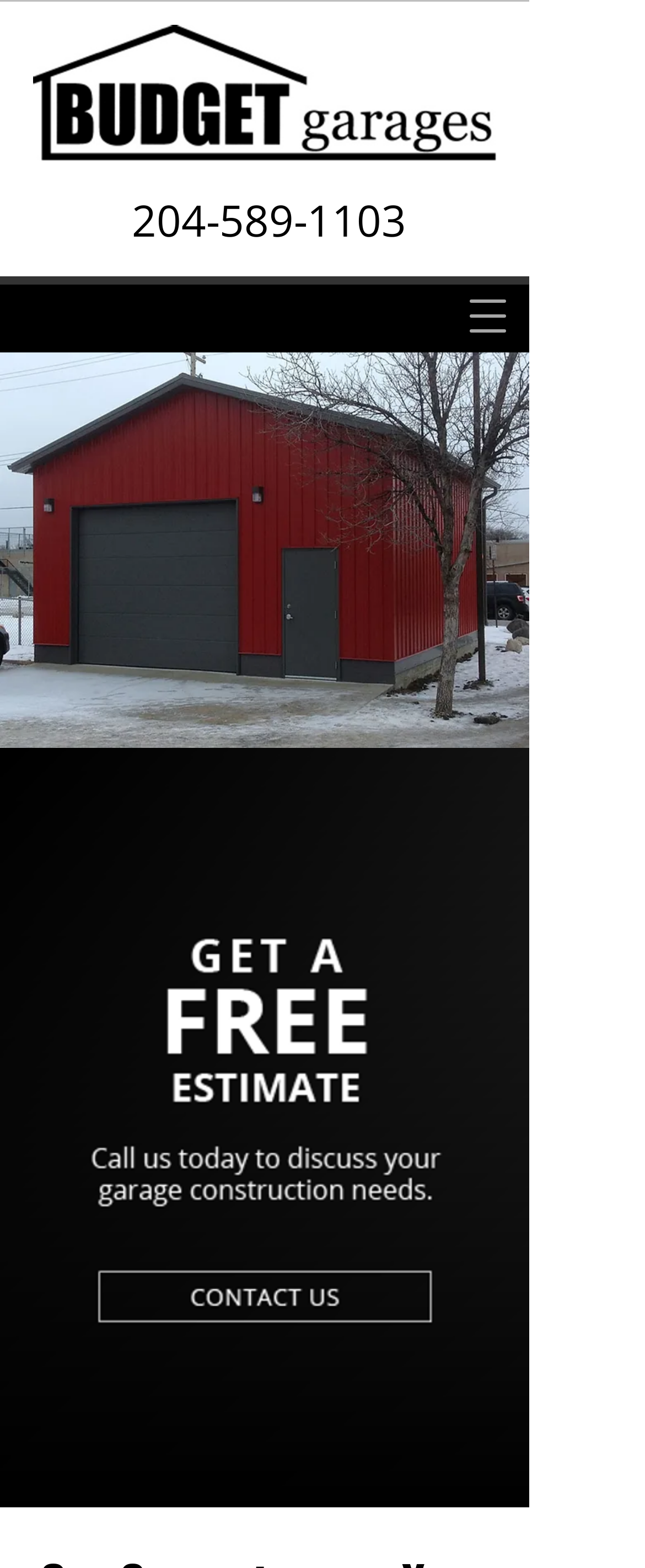Give a concise answer of one word or phrase to the question: 
What is the purpose of the 'Open navigation menu' button?

To open a dialog